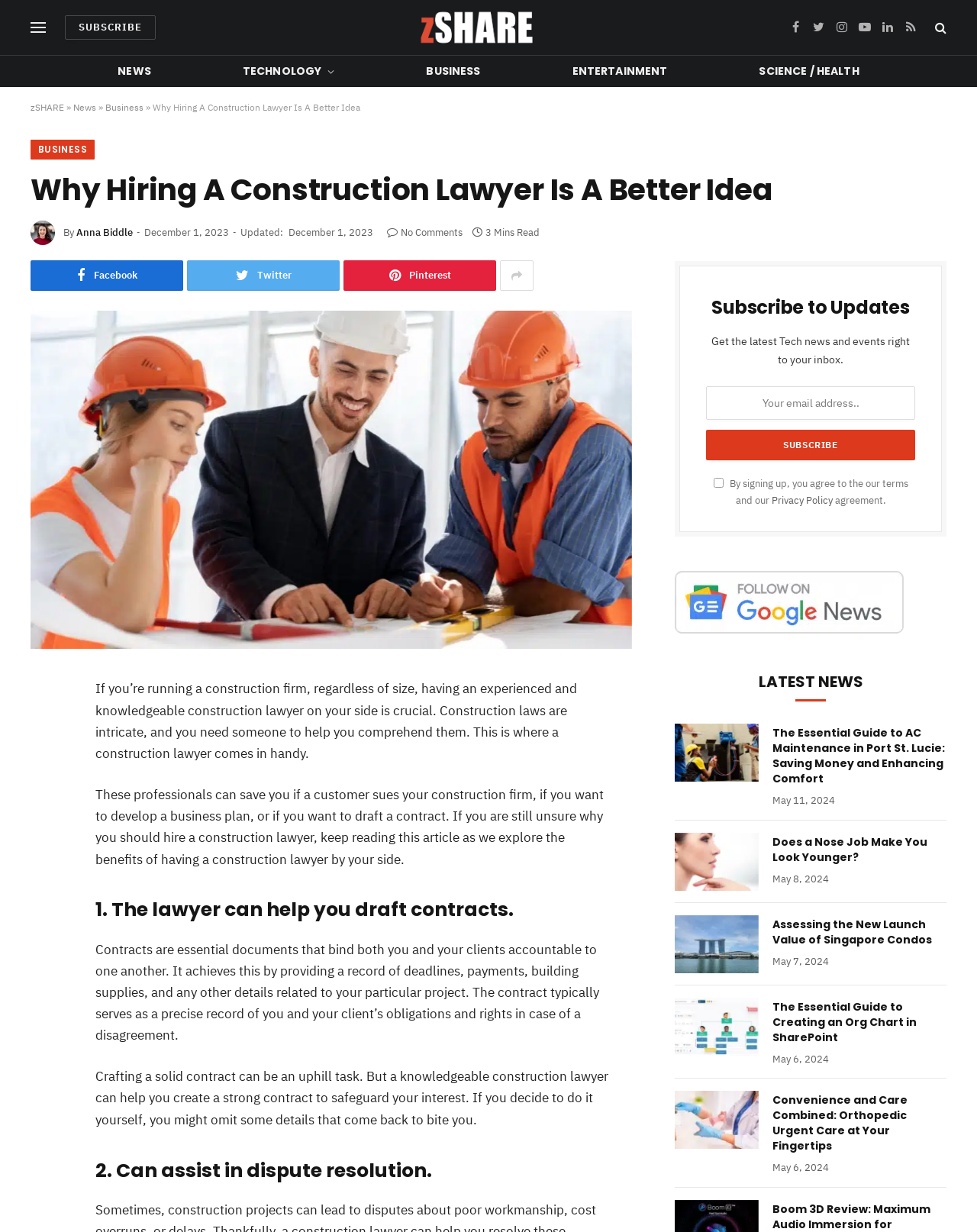Elaborate on the webpage's design and content in a detailed caption.

This webpage is about the importance of hiring a construction lawyer for construction firms. At the top, there is a menu button and a subscribe link, followed by a zSHARE logo and social media links. Below that, there are several links to different categories, including NEWS, TECHNOLOGY, BUSINESS, ENTERTAINMENT, and SCIENCE / HEALTH.

The main content of the webpage is an article titled "Why Hiring A Construction Lawyer Is A Better Idea." The article is written by Anna Biddle and was published on December 1, 2023. It has a 3-minute read time and has no comments. The article discusses the benefits of hiring a construction lawyer, including helping to draft contracts and assisting in dispute resolution.

On the left side of the article, there are social media links to share the article. Below the article, there is a section to subscribe to updates, where users can enter their email address and agree to the terms and privacy policy.

On the right side of the webpage, there is a section titled "LATEST NEWS" with three articles listed, each with a title, image, and publication date. The articles are about AC maintenance, nose jobs, and Singapore condos.

At the bottom of the webpage, there is a link to zSHARE on Google News and a section to subscribe to updates again.